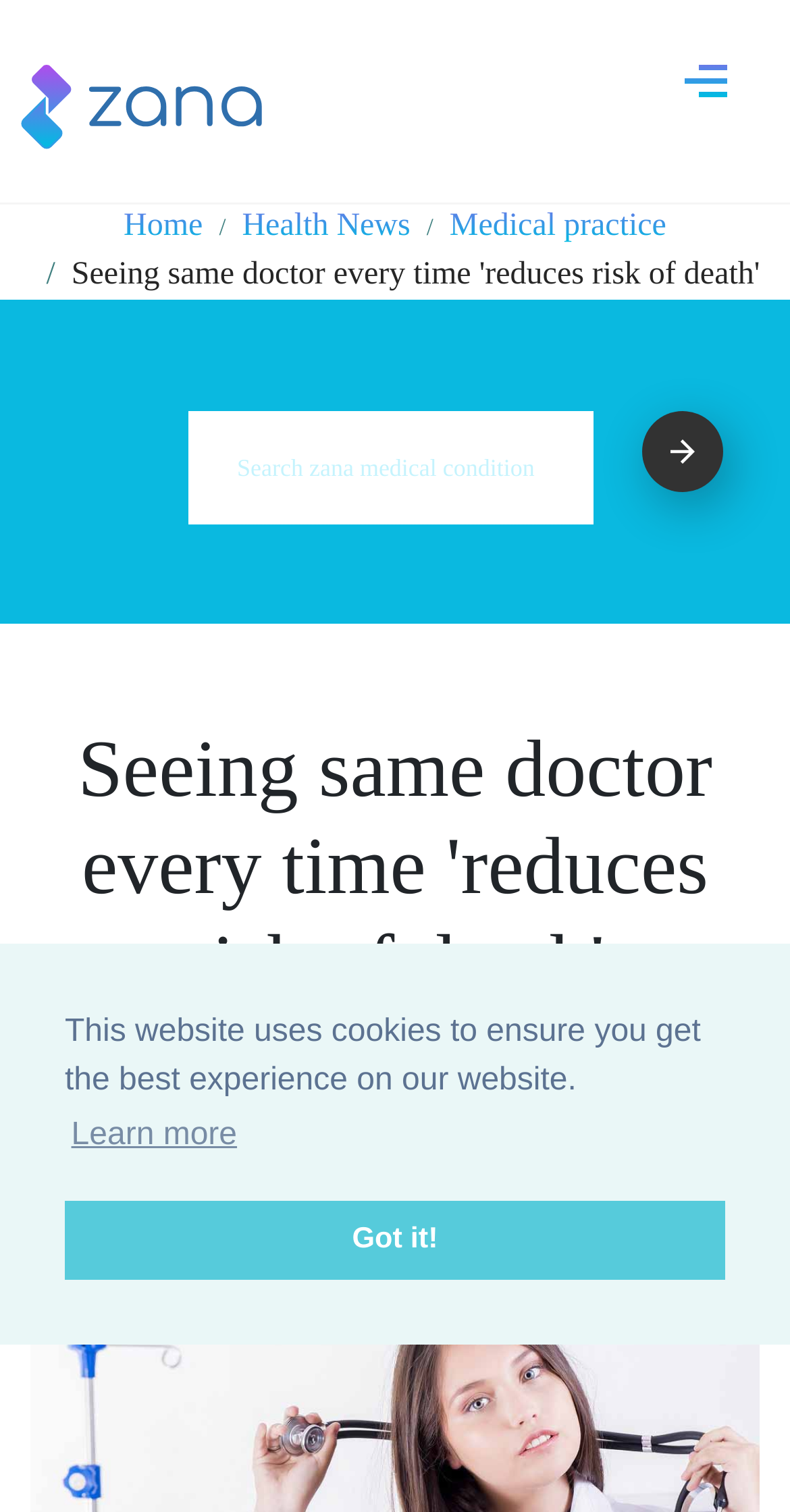What is the purpose of the search box?
Refer to the image and answer the question using a single word or phrase.

Search medical conditions